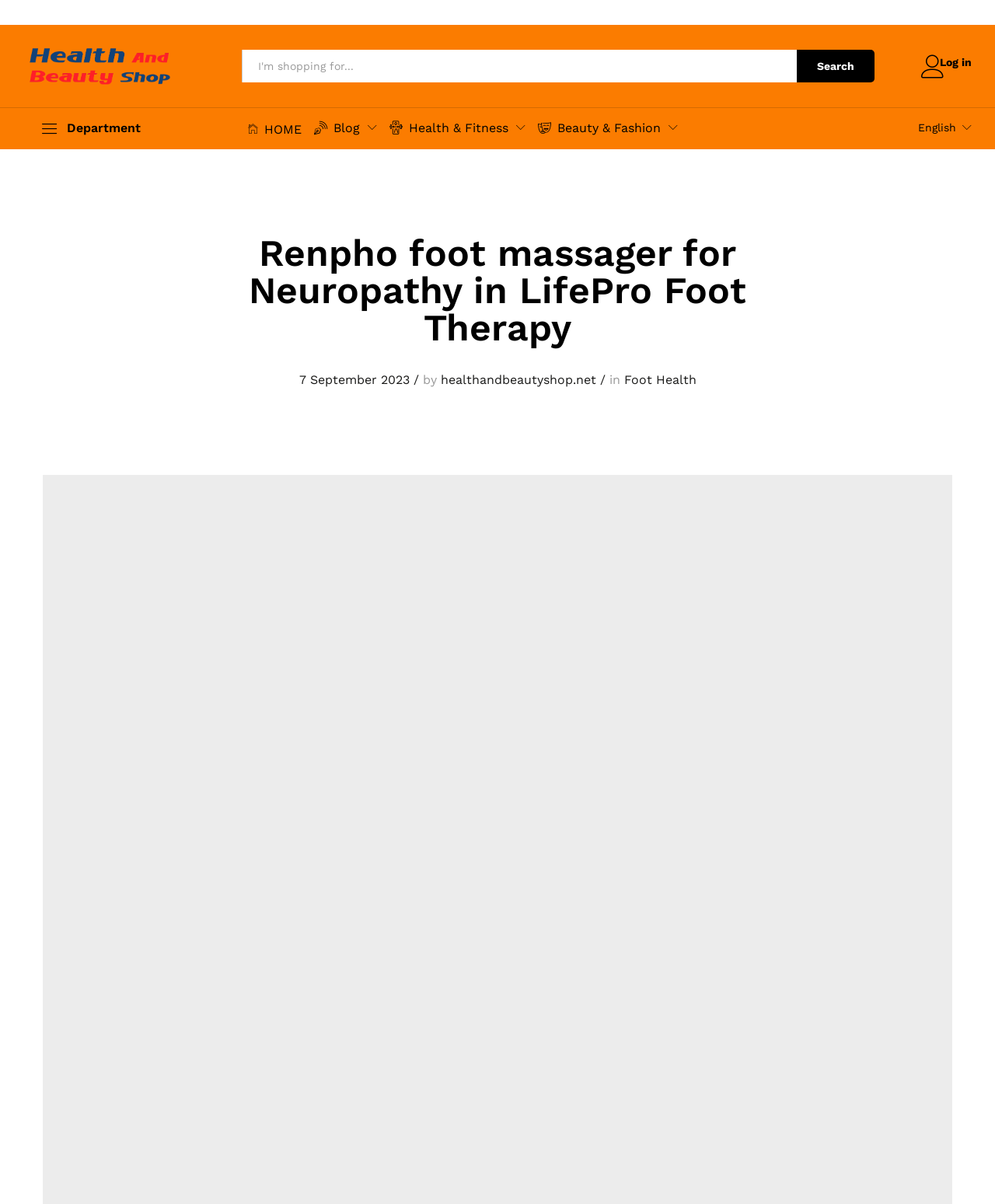Identify and provide the main heading of the webpage.

Renpho foot massager for Neuropathy in LifePro Foot Therapy